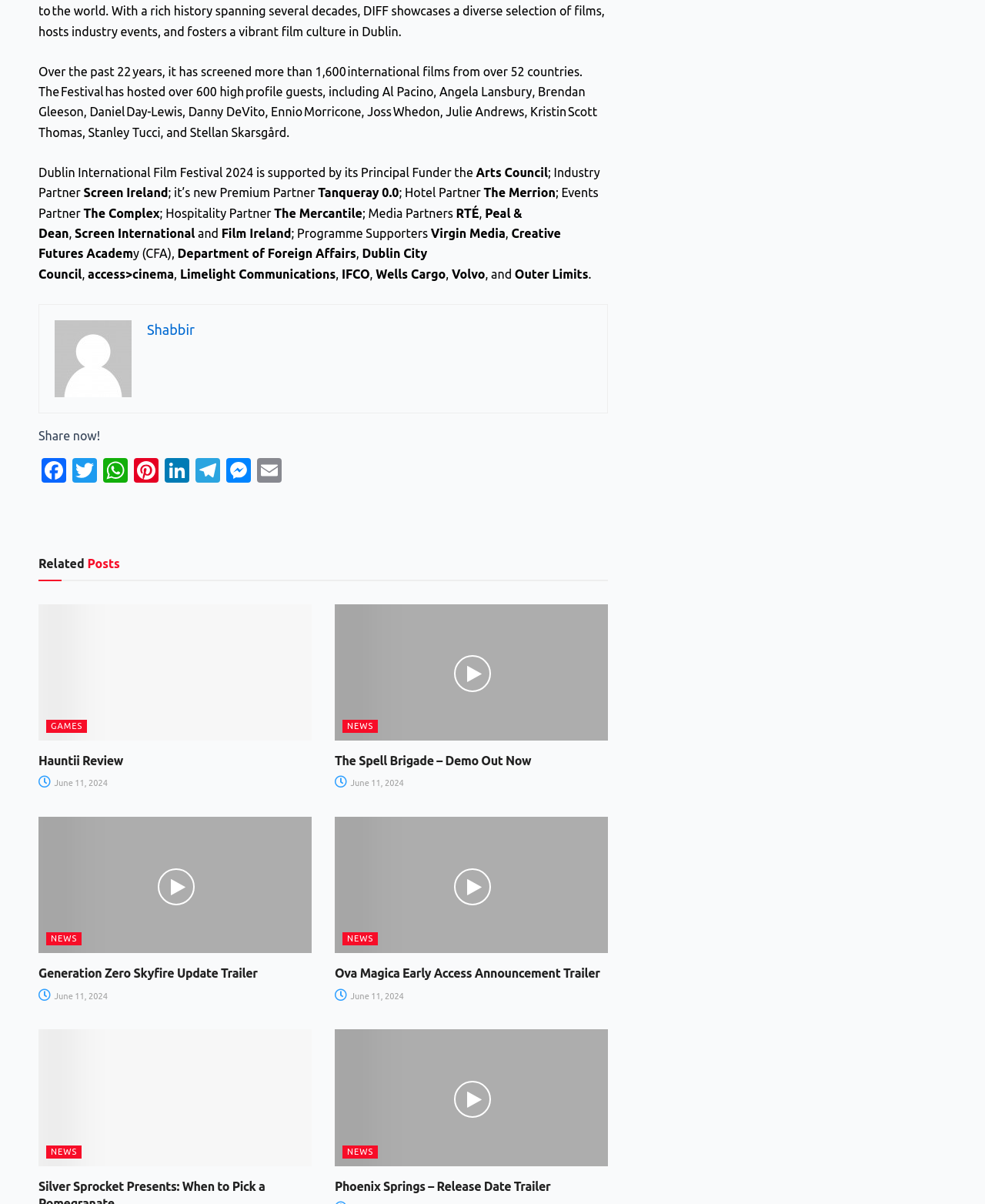Please specify the bounding box coordinates of the region to click in order to perform the following instruction: "Read Hauntii Review".

[0.039, 0.626, 0.125, 0.638]